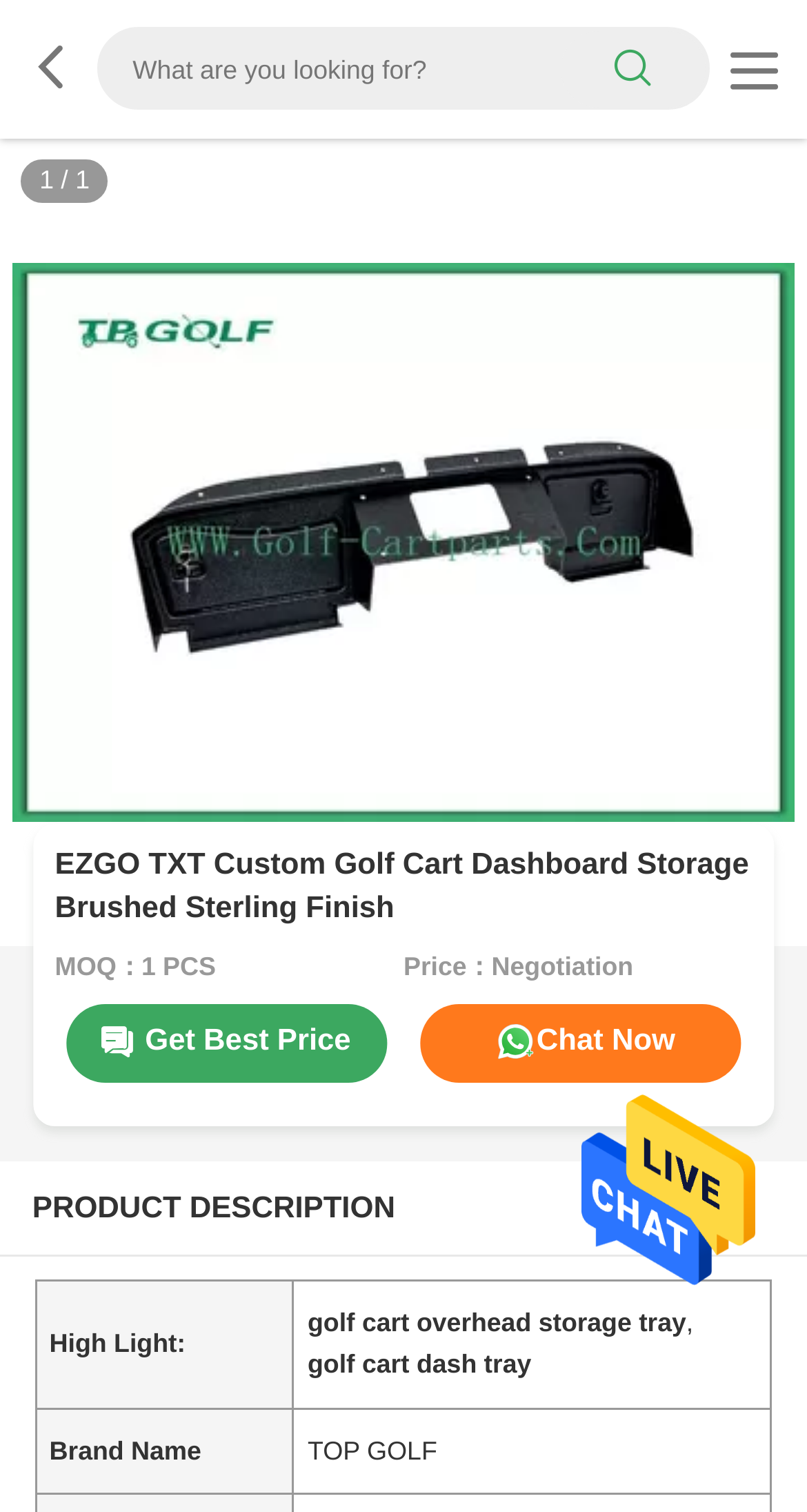Please provide a short answer using a single word or phrase for the question:
What is the minimum order quantity?

1 PCS